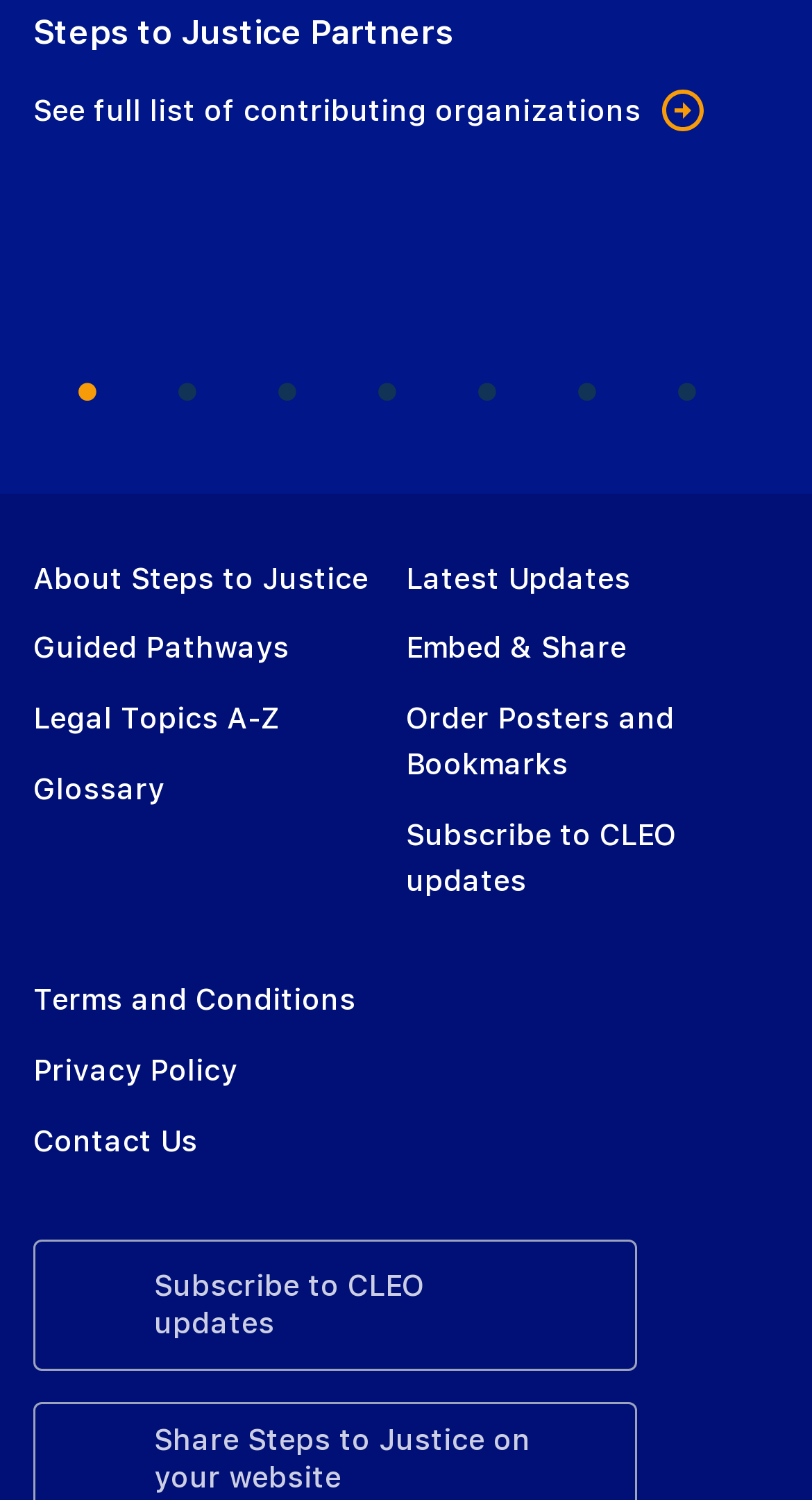What is the orientation of the tablist?
Please answer the question with a single word or phrase, referencing the image.

horizontal